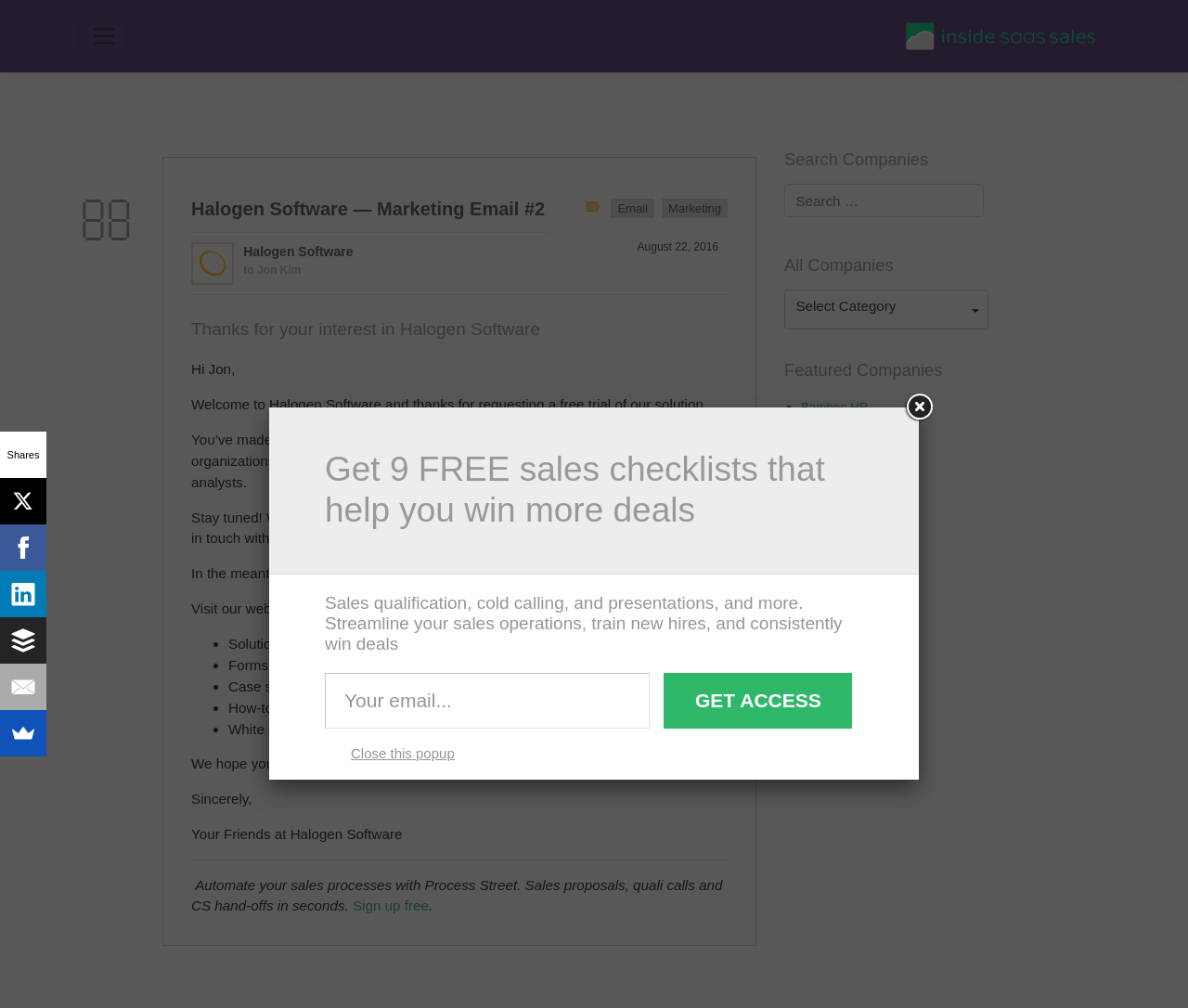Find the bounding box coordinates of the area that needs to be clicked in order to achieve the following instruction: "Visit Inside SaaS Sales". The coordinates should be specified as four float numbers between 0 and 1, i.e., [left, top, right, bottom].

[0.762, 0.026, 0.922, 0.044]